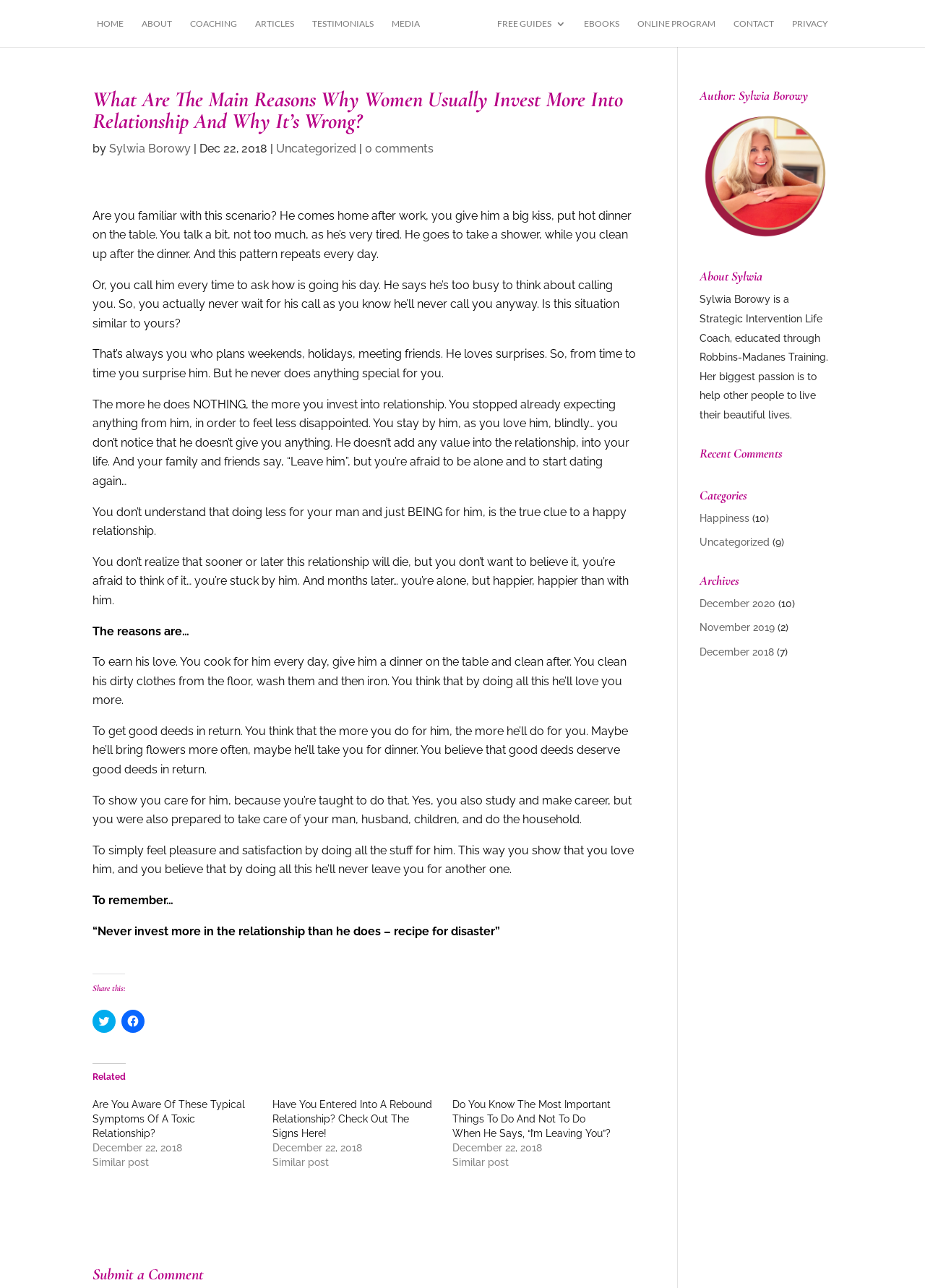Identify the bounding box coordinates of the clickable region to carry out the given instruction: "View related post 'Are You Aware Of These Typical Symptoms Of A Toxic Relationship?'".

[0.1, 0.853, 0.265, 0.884]